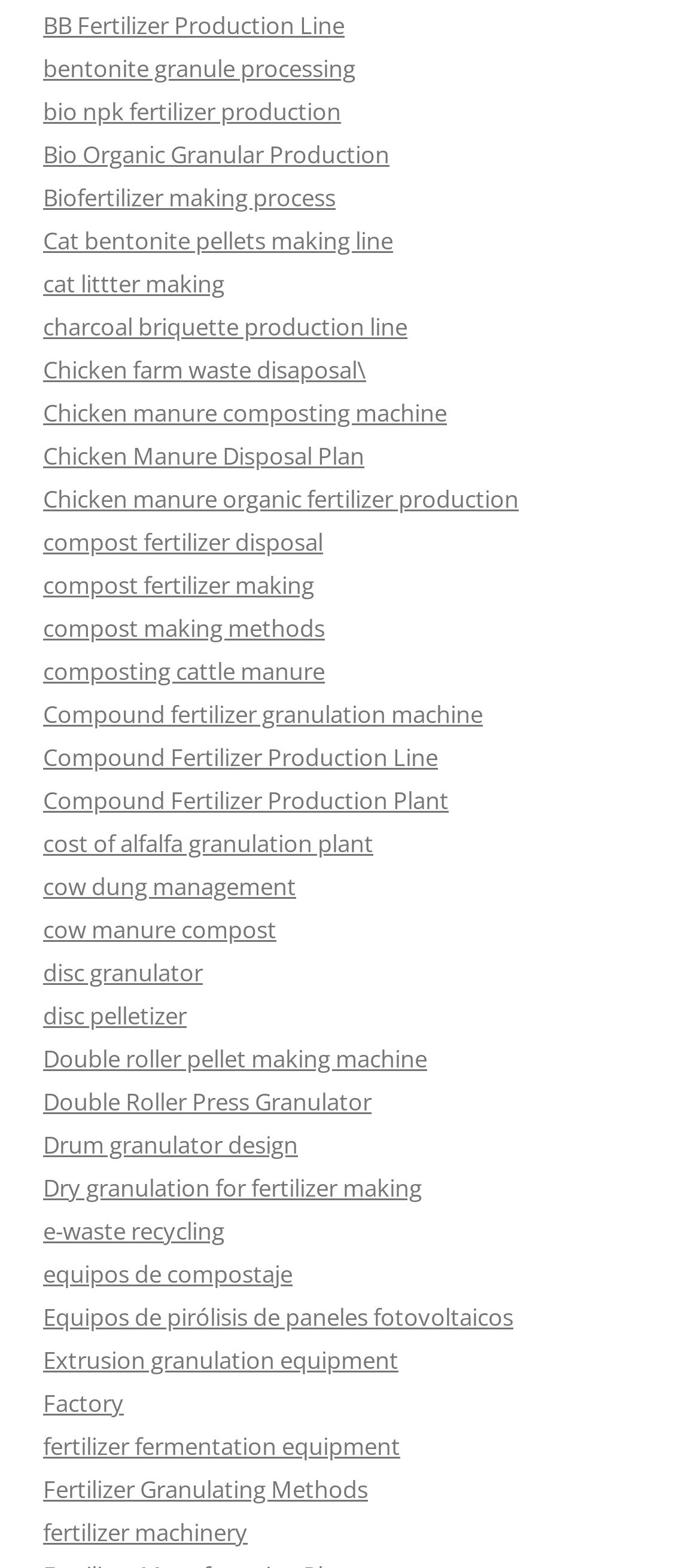Please determine the bounding box coordinates of the element's region to click in order to carry out the following instruction: "Open search". The coordinates should be four float numbers between 0 and 1, i.e., [left, top, right, bottom].

None